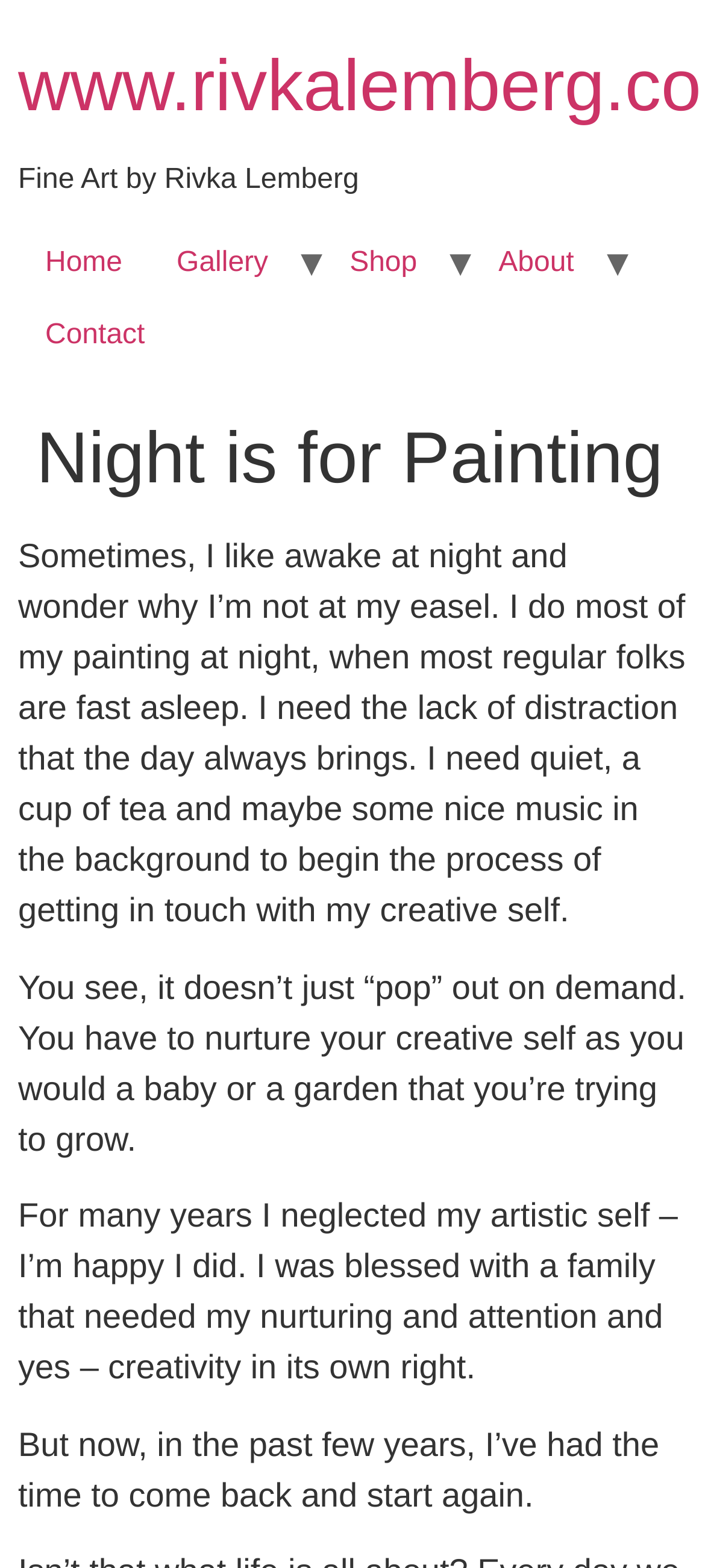From the webpage screenshot, identify the region described by Contact. Provide the bounding box coordinates as (top-left x, top-left y, bottom-right x, bottom-right y), with each value being a floating point number between 0 and 1.

[0.026, 0.192, 0.244, 0.238]